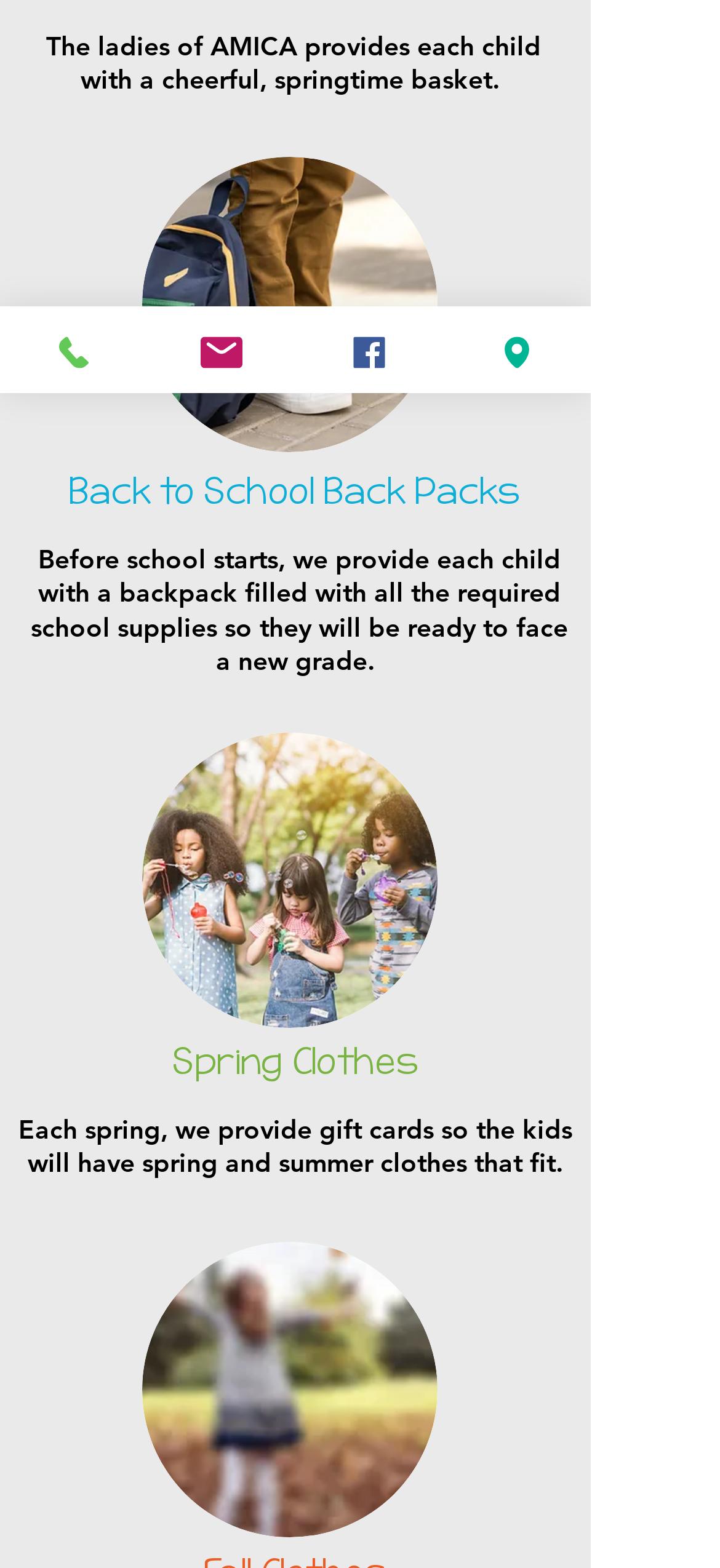Using the webpage screenshot, find the UI element described by alt="Formsandtaxes.com". Provide the bounding box coordinates in the format (top-left x, top-left y, bottom-right x, bottom-right y), ensuring all values are floating point numbers between 0 and 1.

None